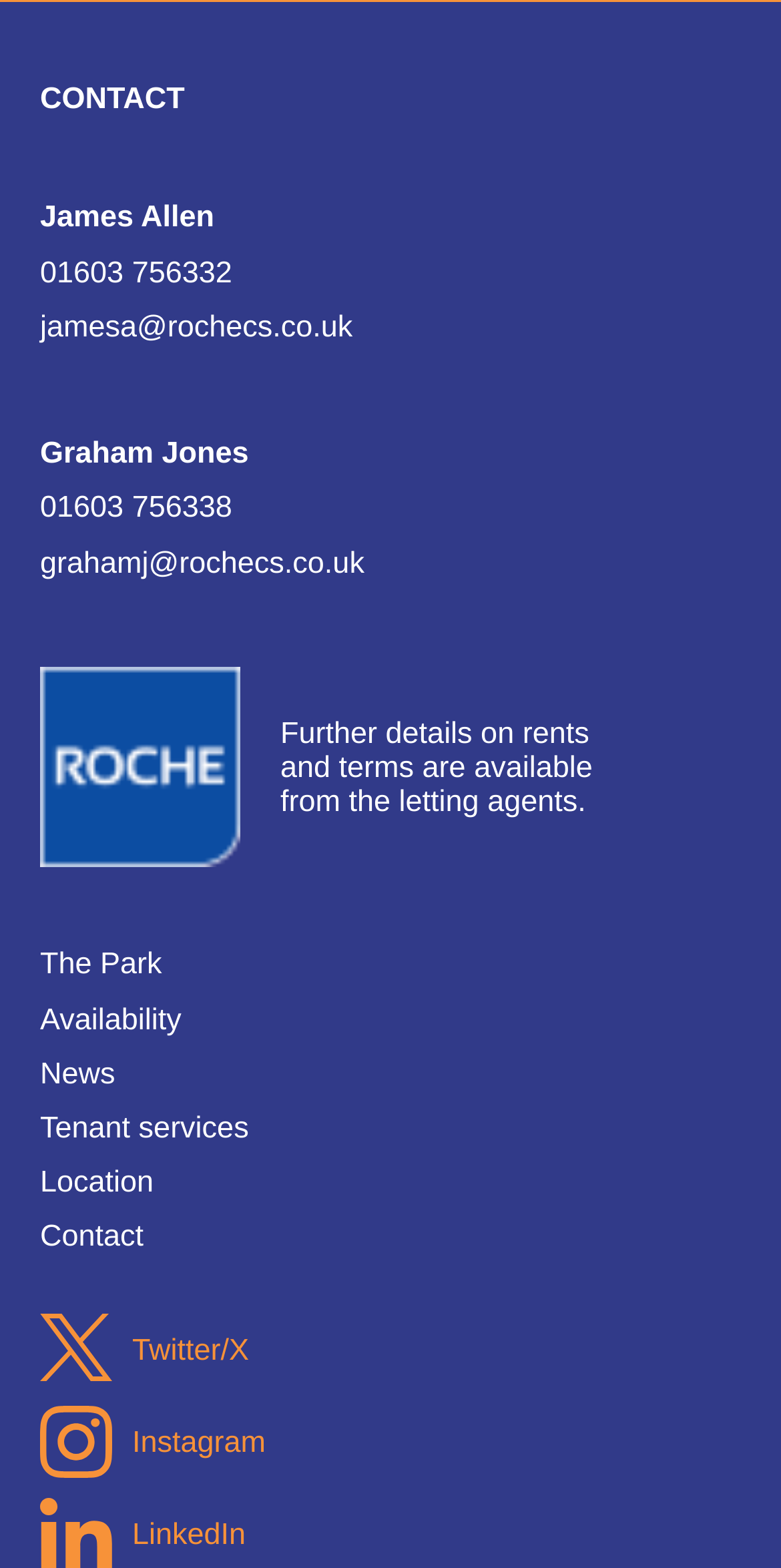What is the email address of James Allen?
Based on the screenshot, give a detailed explanation to answer the question.

I looked for the email address associated with James Allen and found it to be jamesa@rochecs.co.uk, which is listed below his name.